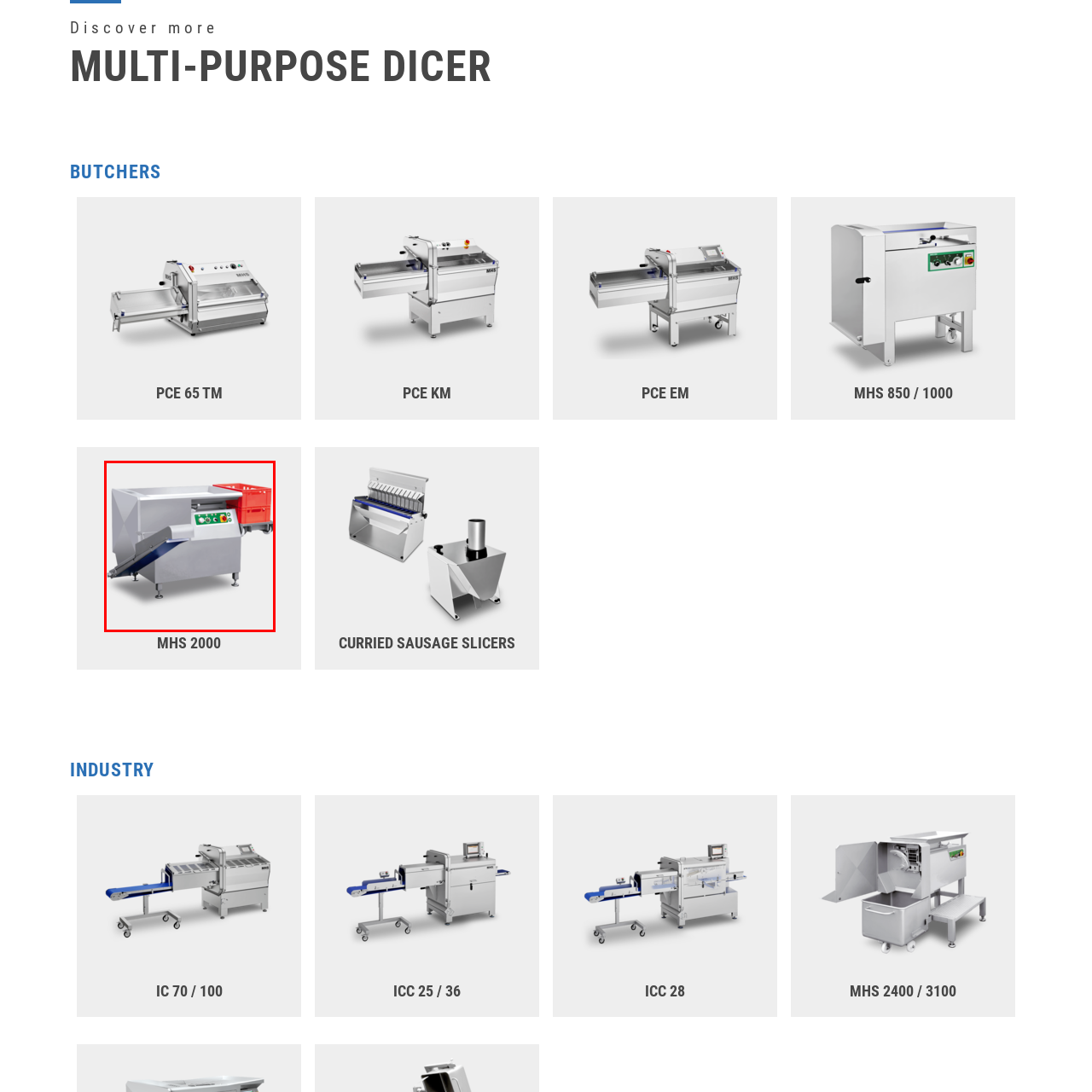Inspect the image surrounded by the red border and give a one-word or phrase answer to the question:
What is the purpose of the red plastic crate?

Collecting sliced products